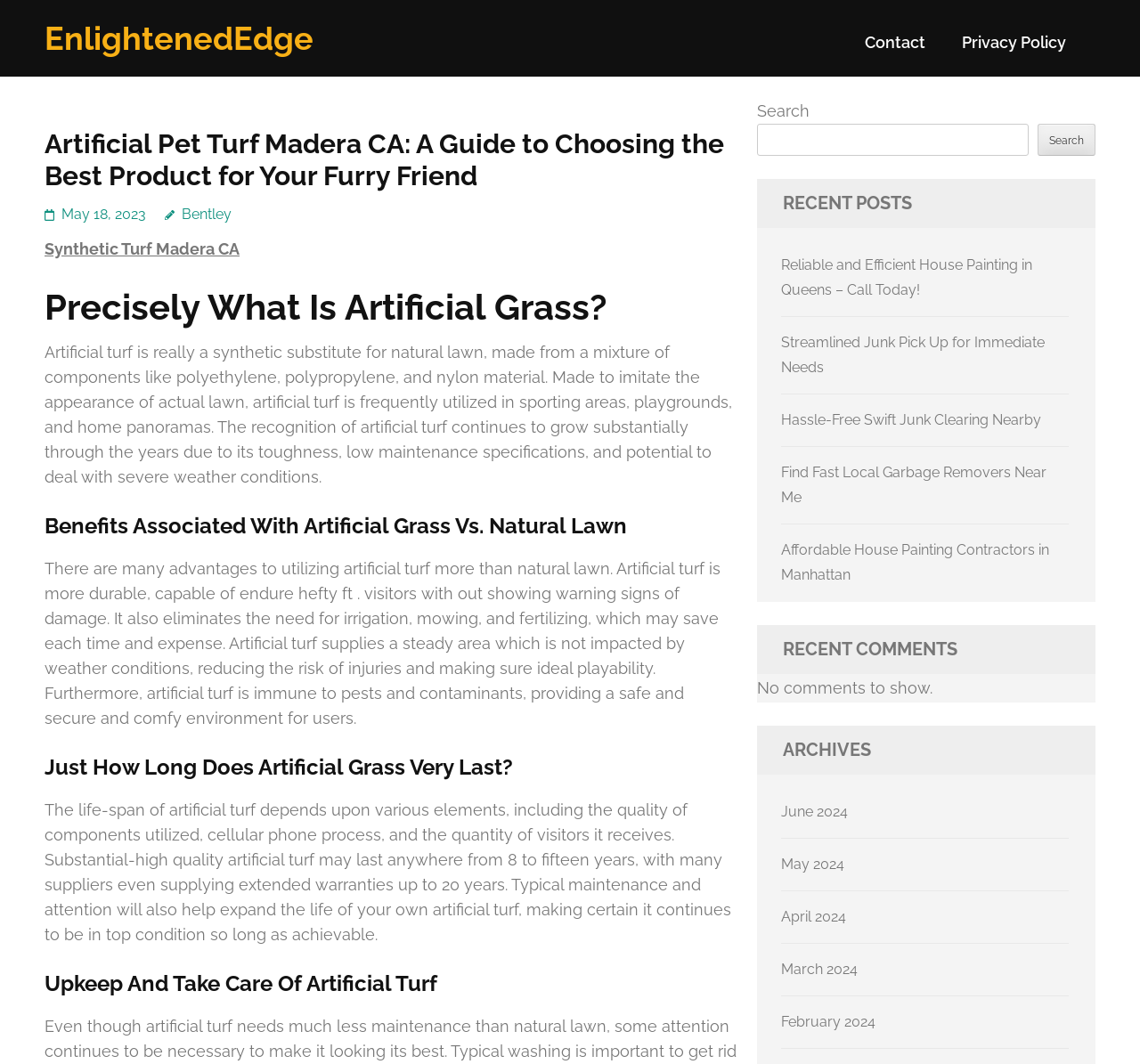Determine the bounding box coordinates of the element's region needed to click to follow the instruction: "Check the 'RECENT POSTS'". Provide these coordinates as four float numbers between 0 and 1, formatted as [left, top, right, bottom].

[0.664, 0.168, 0.961, 0.214]